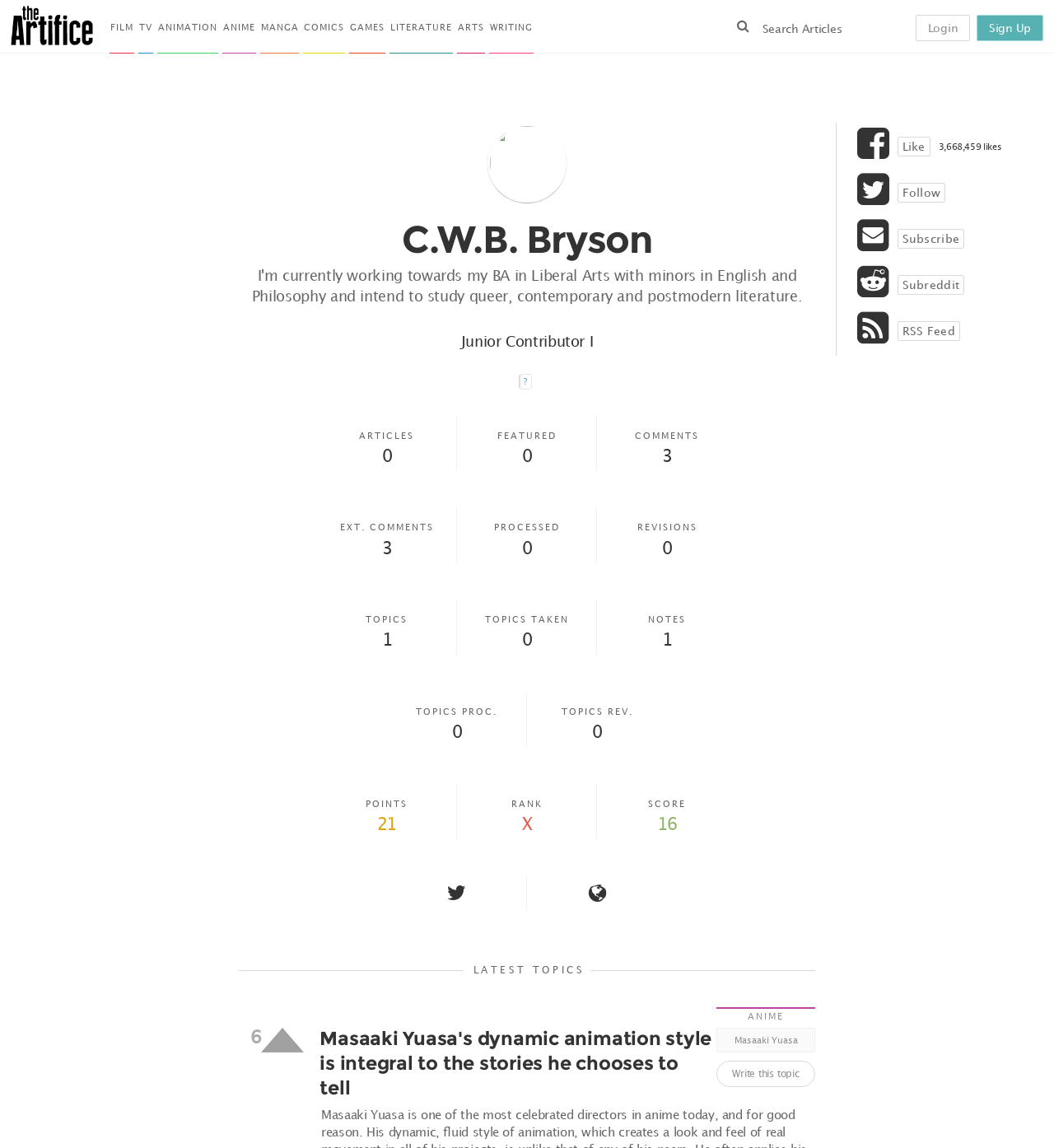Give a detailed account of the webpage's layout and content.

This webpage is an online magazine called The Artifice, which covers a wide range of art forms including film, TV, games, anime, manga, and comics. At the top left corner, there is a logo image and a link to the website's homepage. Below the logo, there are several links to different categories, such as film, TV, animation, anime, manga, comics, games, literature, arts, and writing.

On the top right corner, there is a search bar with a magnifying glass icon. Next to the search bar, there are links to login and sign up. Below the search bar, there is a heading with the name "C.W.B. Bryson" and a subtitle "Junior Contributor I".

The main content of the webpage is divided into several sections. On the left side, there are links to various articles, including featured and latest topics. On the right side, there are statistics and information about the contributor, including the number of articles, comments, and revisions.

Below the contributor's information, there is a section with the latest topics. Each topic is presented in a table cell with a button, a link to the topic, and a brief description. There are also links to like, follow, subscribe, and access the subreddit and RSS feed.

Throughout the webpage, there are various icons and images, including a question mark icon, a search icon, and social media icons. The overall layout is organized and easy to navigate, with clear headings and concise text.